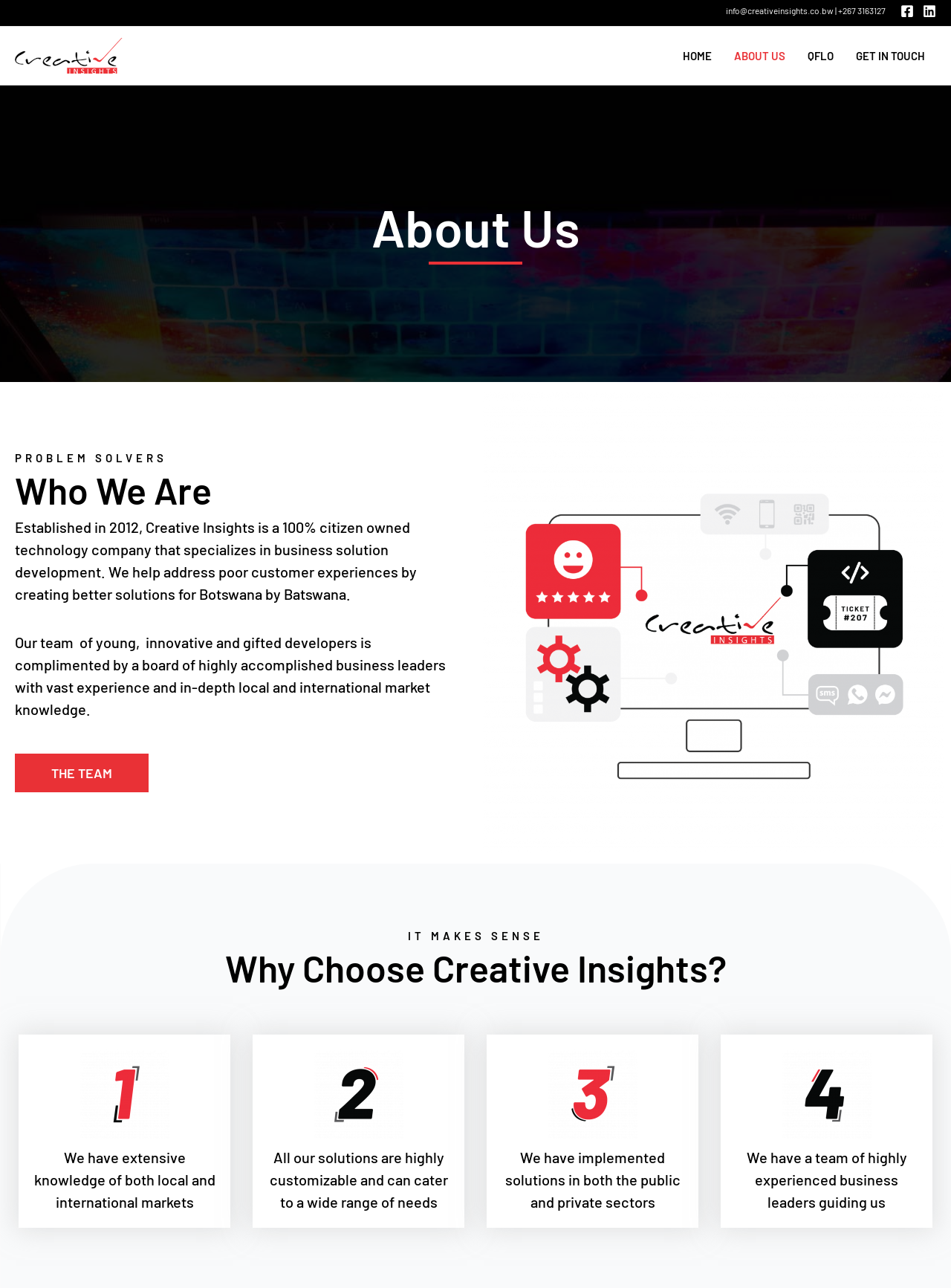Determine the bounding box coordinates of the section I need to click to execute the following instruction: "Go to Home". Provide the coordinates as four float numbers between 0 and 1, i.e., [left, top, right, bottom].

None